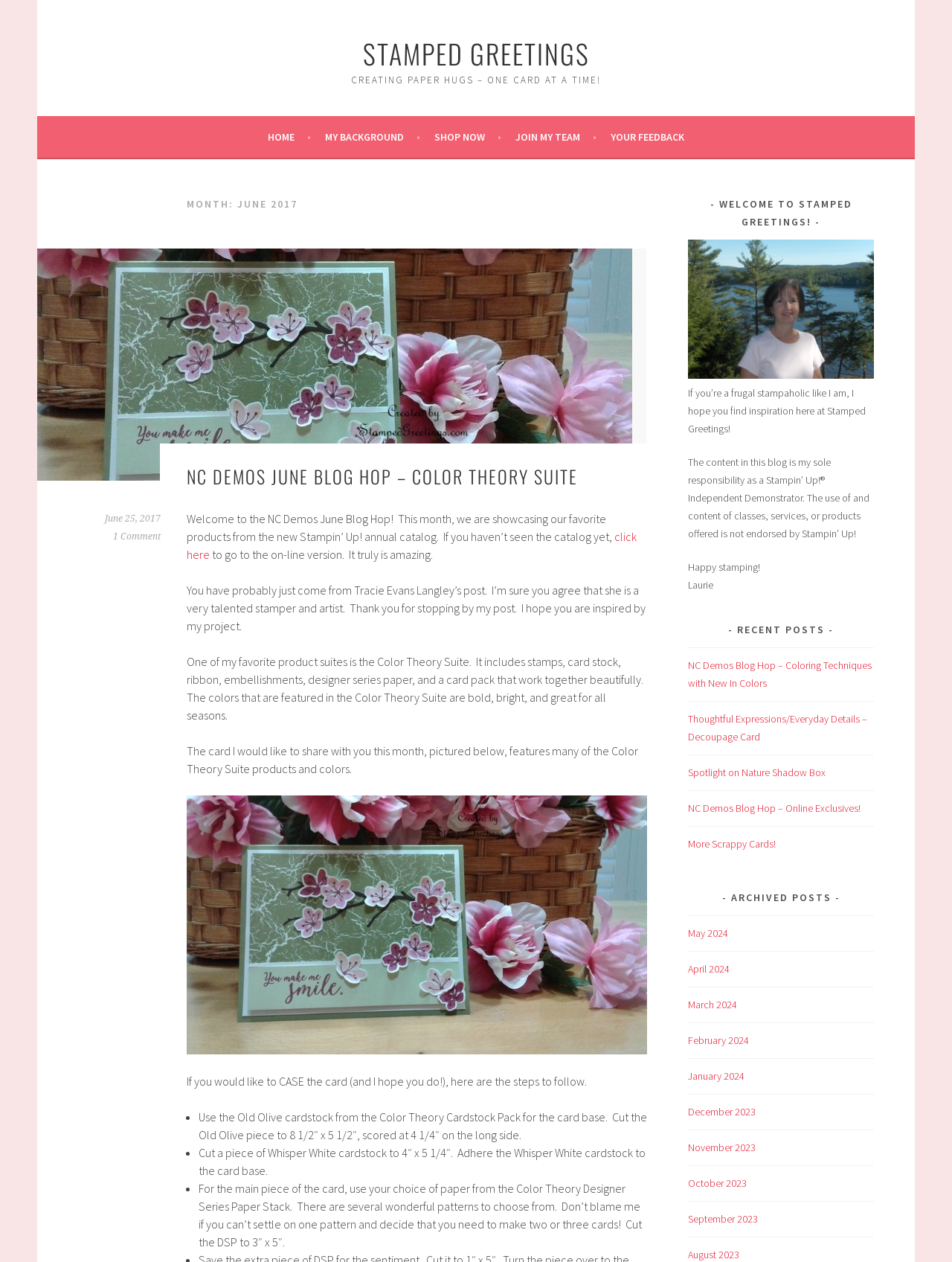Identify the bounding box coordinates of the clickable section necessary to follow the following instruction: "Check out the blog author's profile". The coordinates should be presented as four float numbers from 0 to 1, i.e., [left, top, right, bottom].

[0.723, 0.458, 0.749, 0.469]